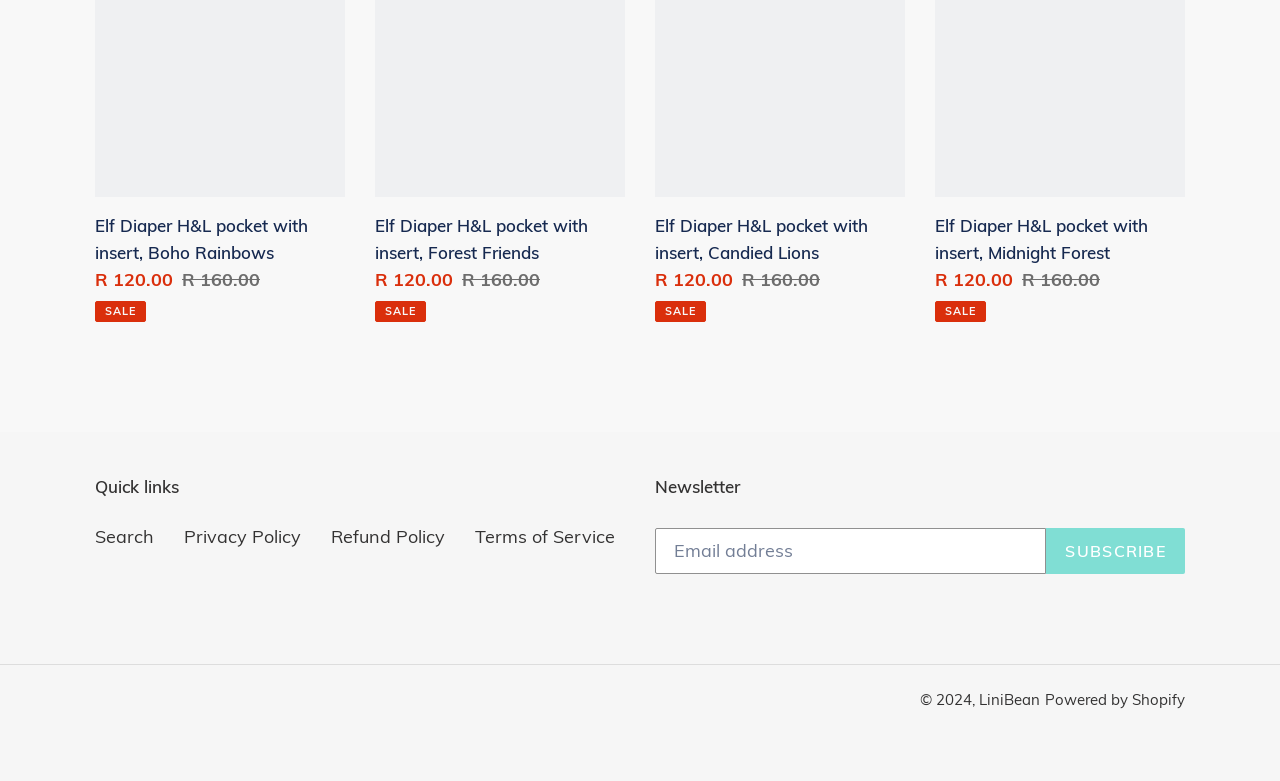Could you locate the bounding box coordinates for the section that should be clicked to accomplish this task: "Search".

[0.074, 0.672, 0.12, 0.701]